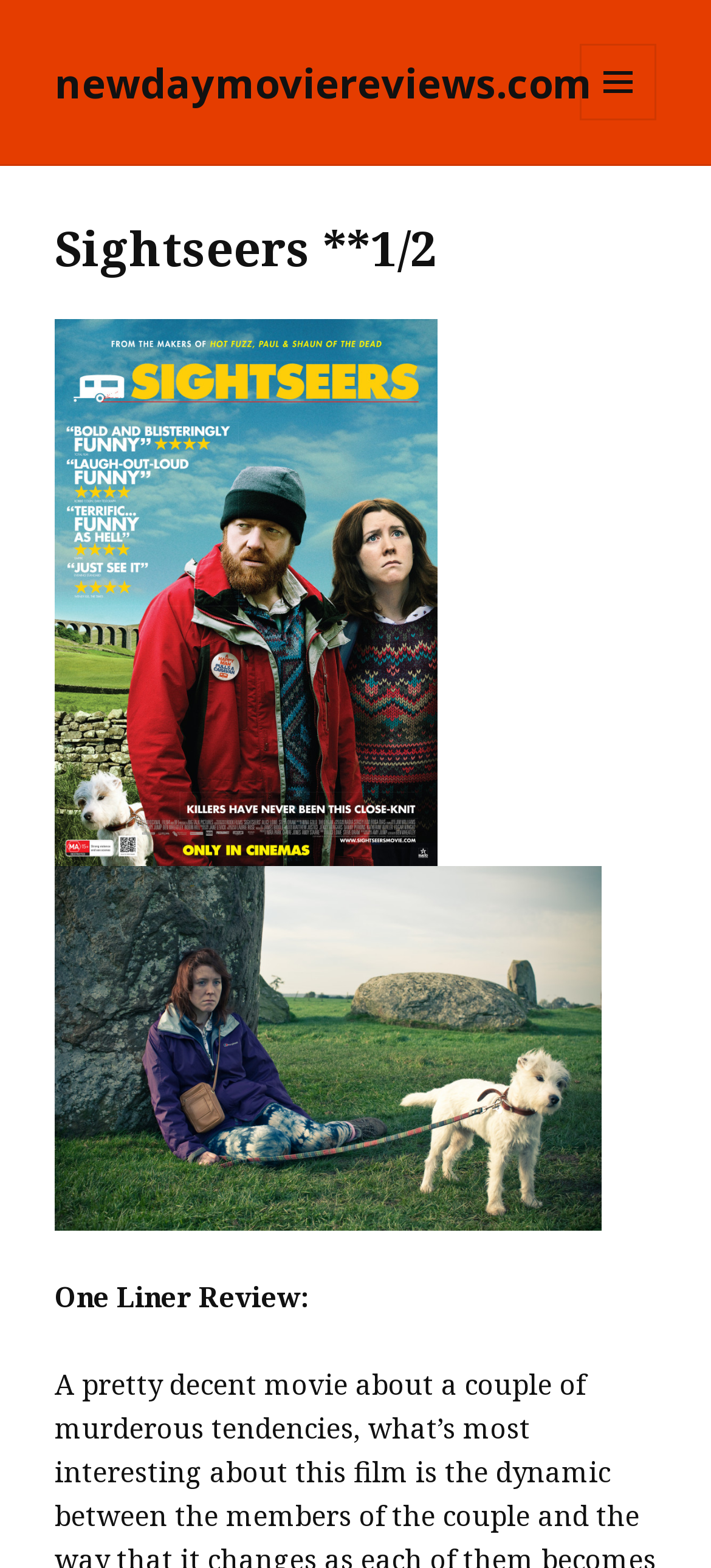Identify and provide the bounding box coordinates of the UI element described: "(source)". The coordinates should be formatted as [left, top, right, bottom], with each number being a float between 0 and 1.

None